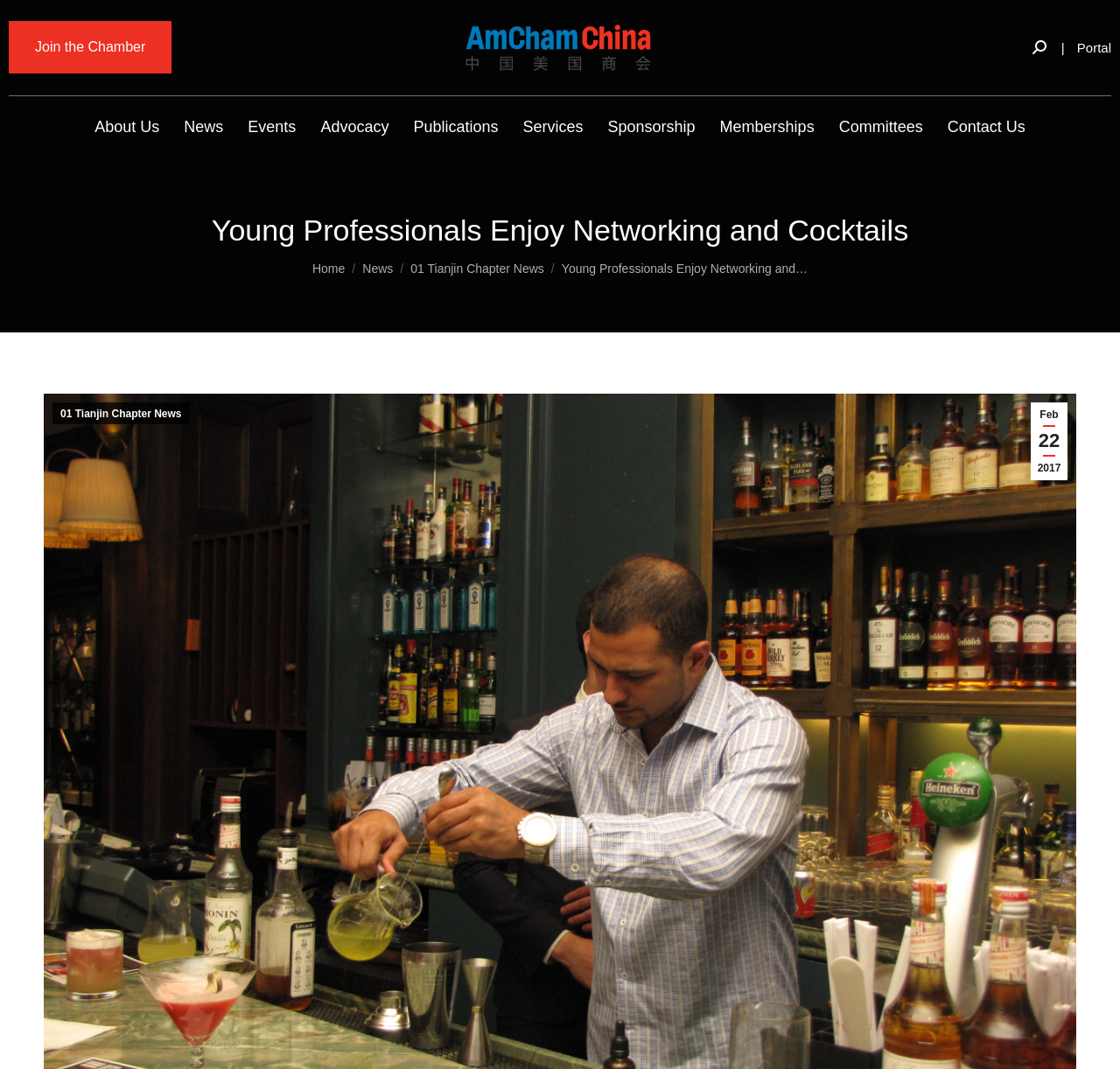Please identify the bounding box coordinates of the element's region that should be clicked to execute the following instruction: "Go to Portal". The bounding box coordinates must be four float numbers between 0 and 1, i.e., [left, top, right, bottom].

[0.962, 0.037, 0.992, 0.052]